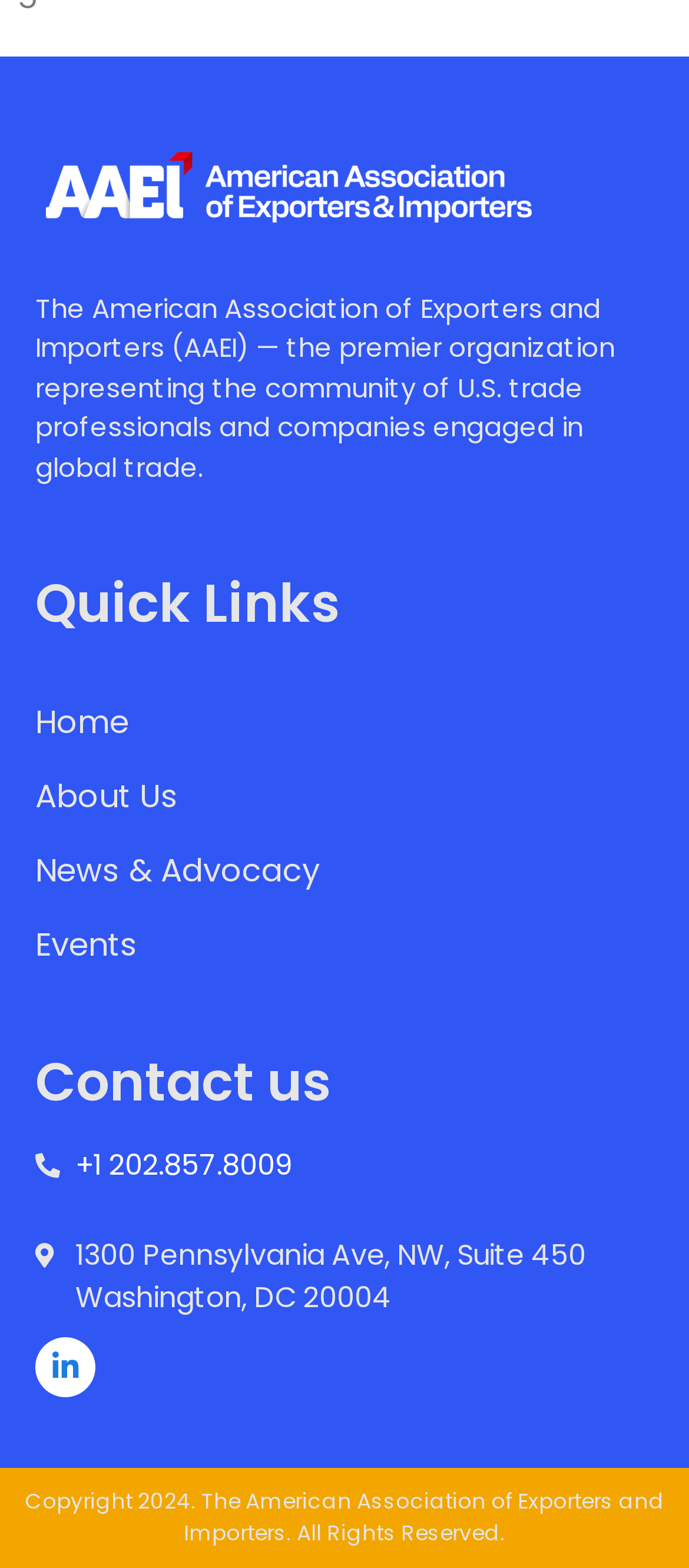Please use the details from the image to answer the following question comprehensively:
How many quick links are available?

The quick links can be found under the heading 'Quick Links'. There are four links: 'Home', 'About Us', 'News & Advocacy', and 'Events'.